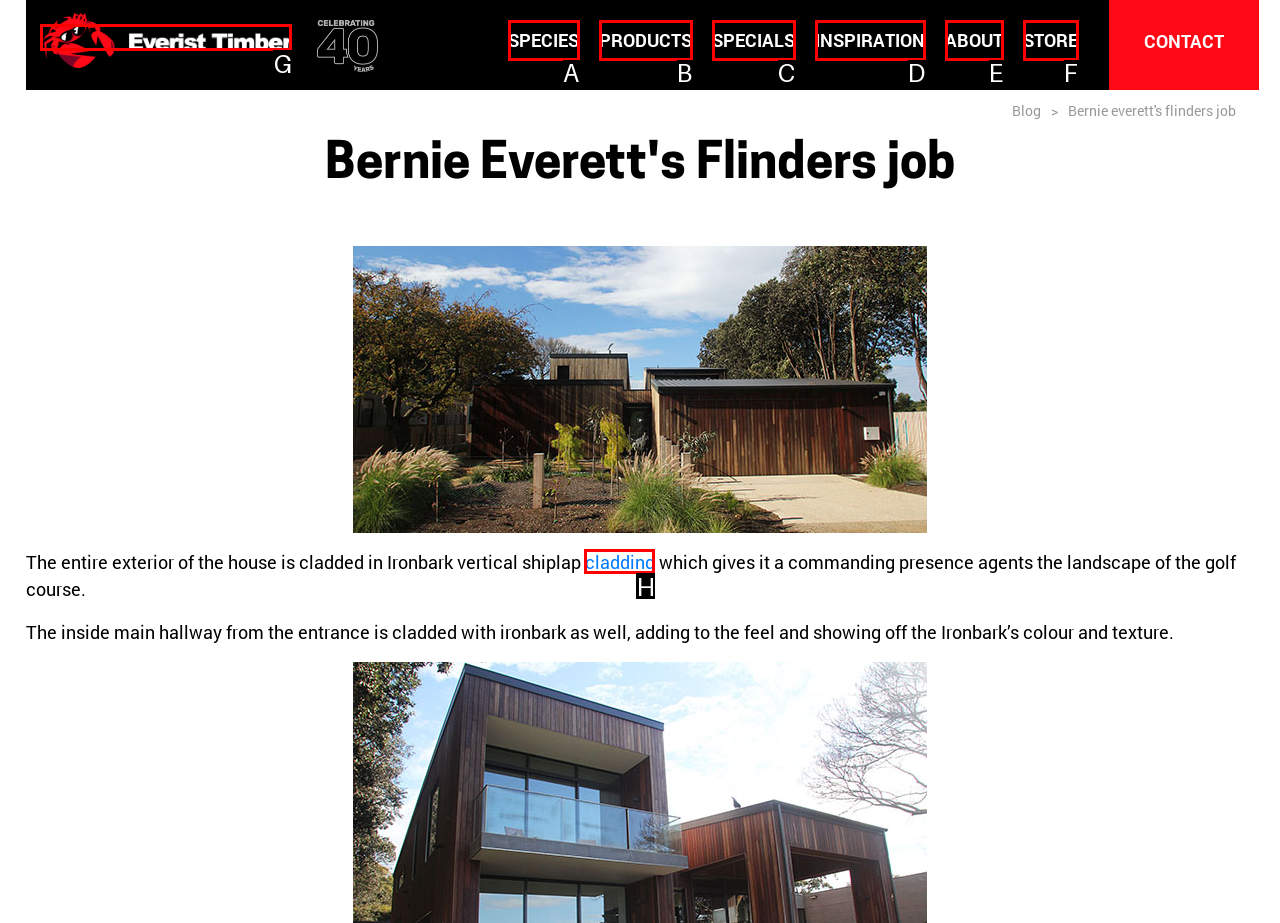Determine the letter of the element to click to accomplish this task: go to Everist Timber homepage. Respond with the letter.

G